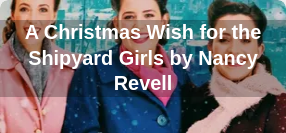Elaborate on all the key elements and details present in the image.

The image features a promotional cover for the book "A Christmas Wish for the Shipyard Girls" by Nancy Revell. It portrays three women smiling together, dressed in colorful winter coats and scarves, set against a snowy backdrop that enhances the festive atmosphere. The title of the book is prominently displayed above the characters, emphasizing its seasonal theme, while the author’s name is neatly positioned below, inviting readers to delve into this heartwarming tale. The overall composition evokes a sense of camaraderie and holiday spirit, aligning perfectly with the book’s narrative of friendship and resilience during the Christmas season.